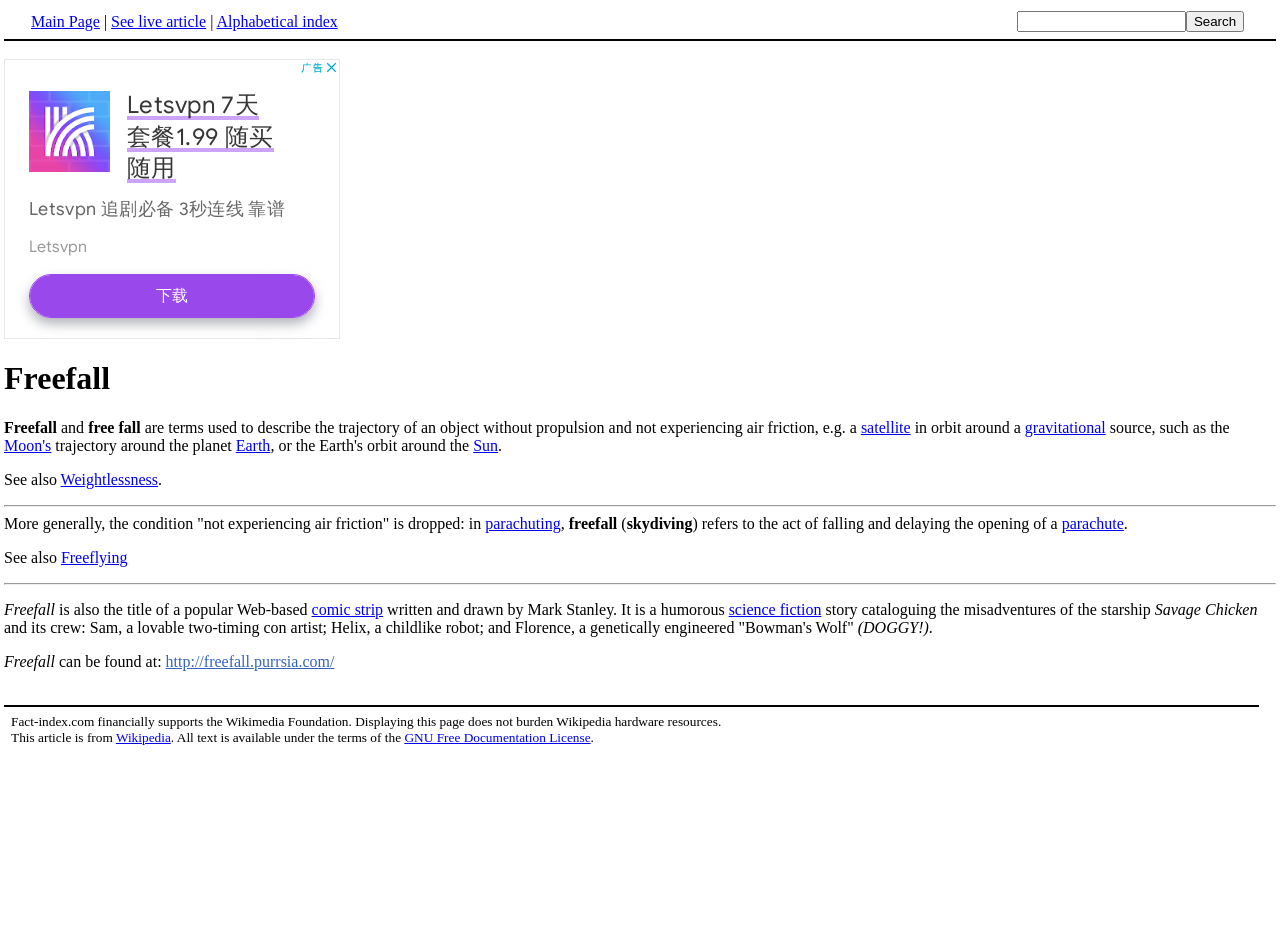What is freefall?
Please look at the screenshot and answer using one word or phrase.

Trajectory of an object without propulsion